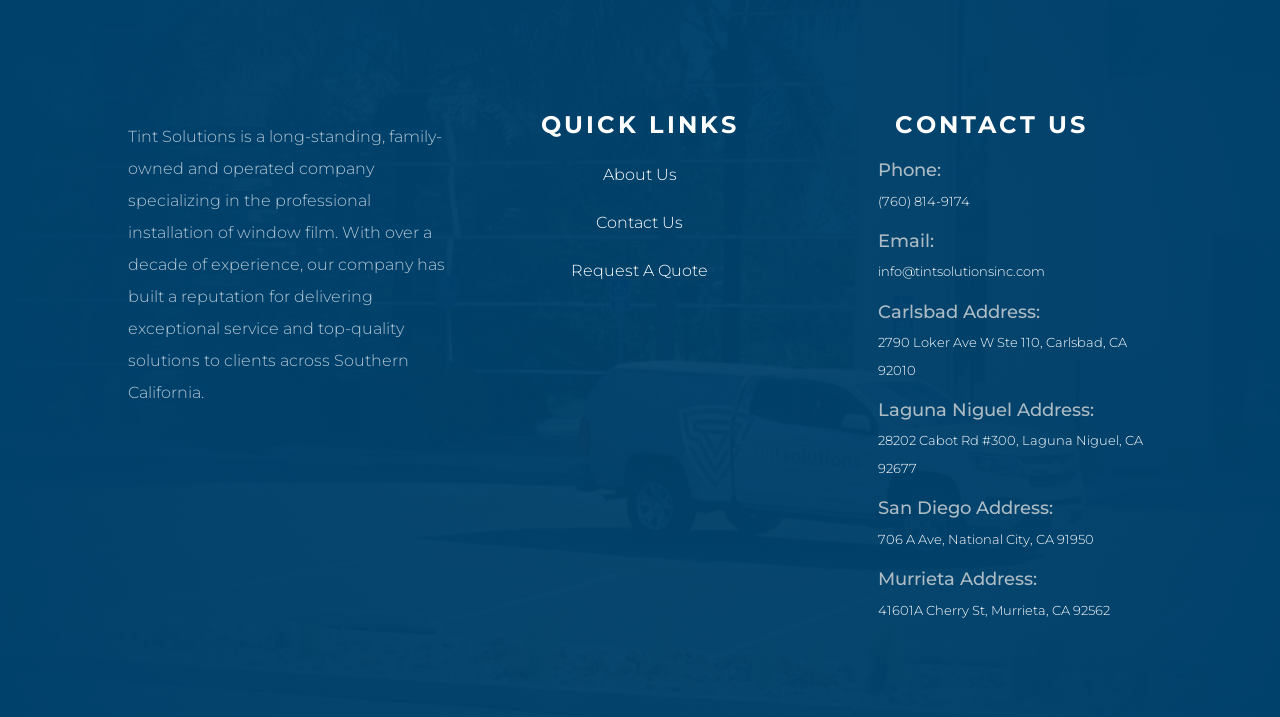Highlight the bounding box coordinates of the element you need to click to perform the following instruction: "Send an email to info@tintsolutionsinc.com."

[0.686, 0.367, 0.817, 0.39]